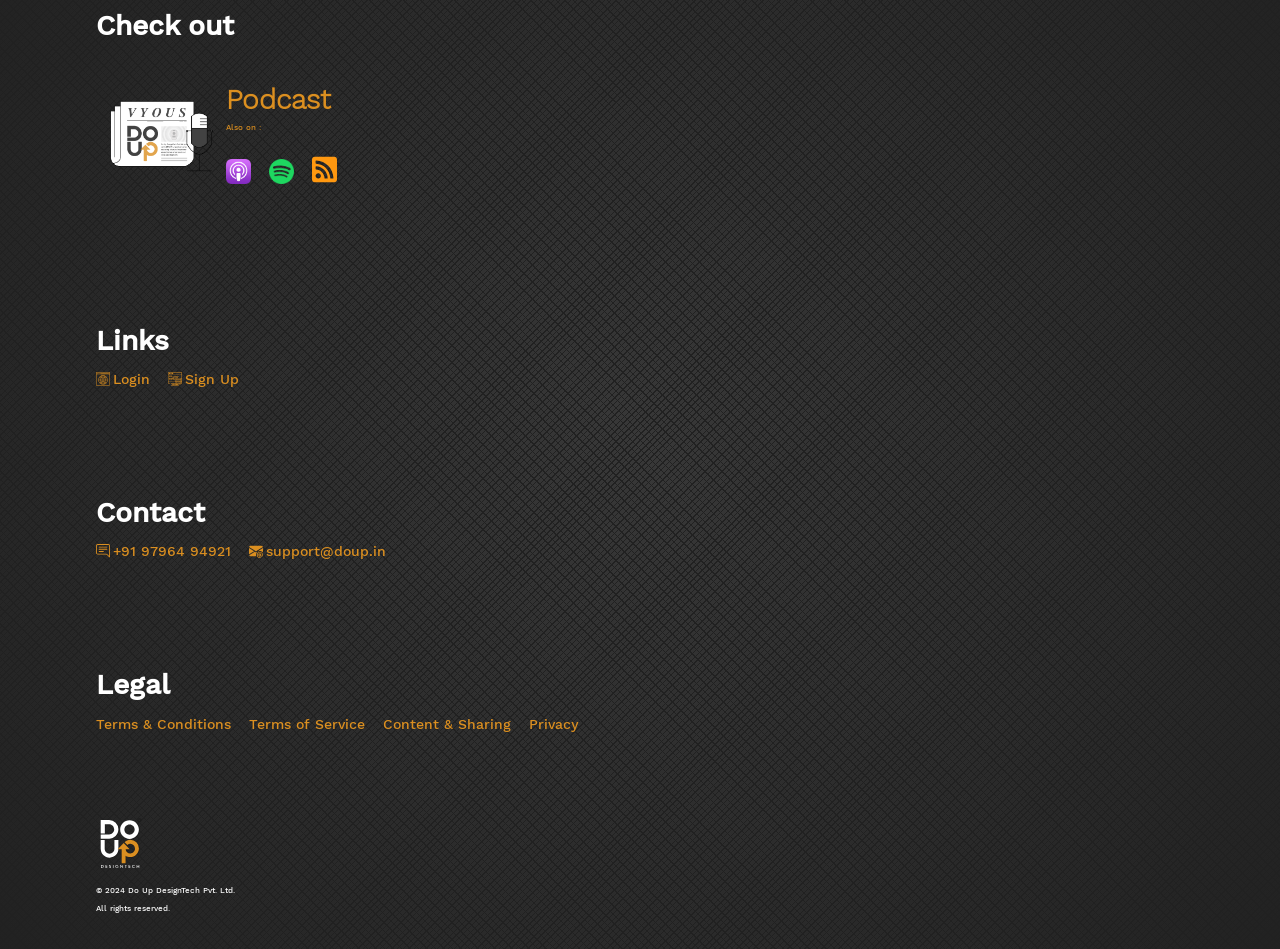How many social media links are there?
Based on the image content, provide your answer in one word or a short phrase.

3